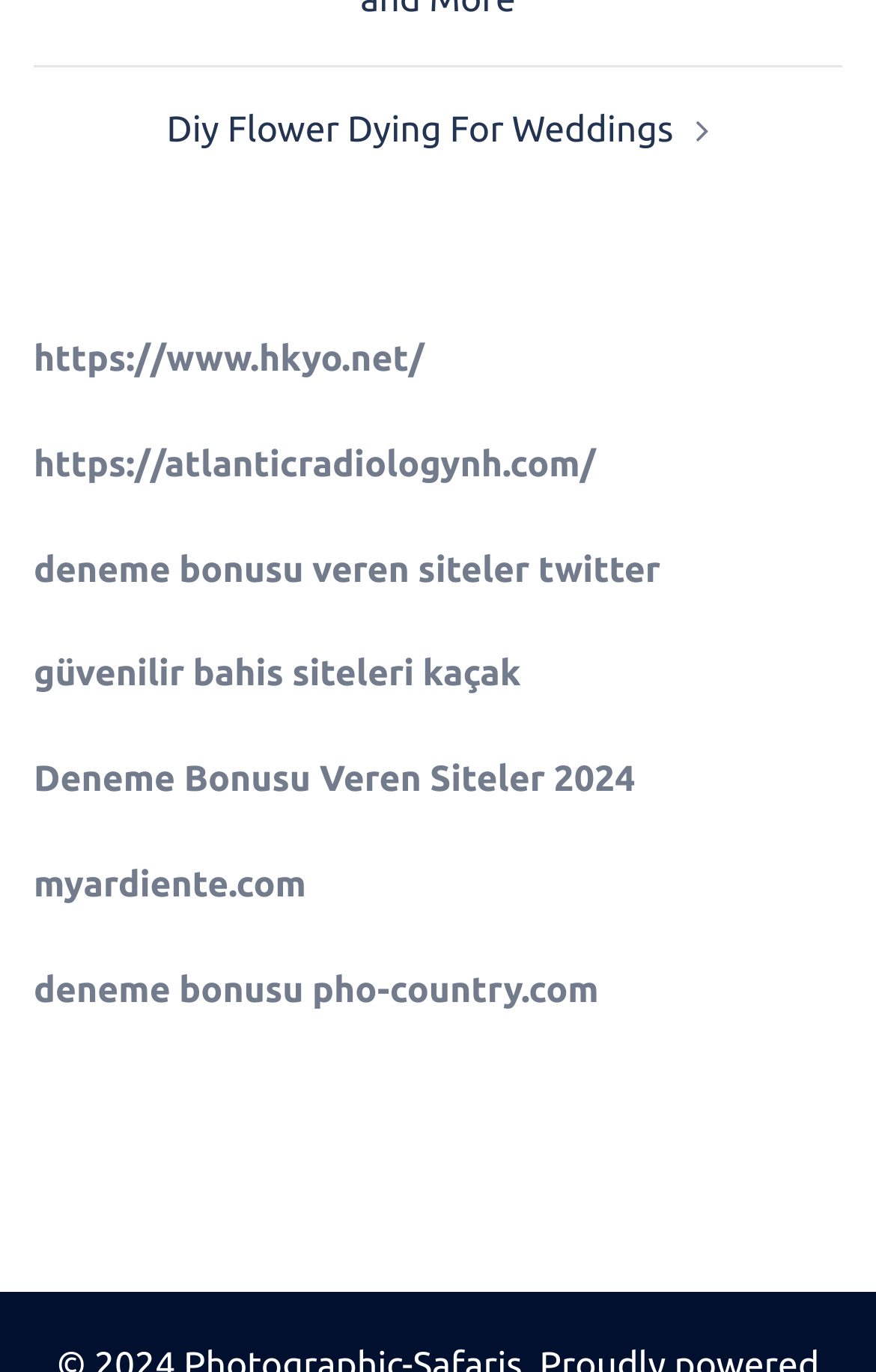Please specify the bounding box coordinates of the clickable region necessary for completing the following instruction: "Check out myardiente.com". The coordinates must consist of four float numbers between 0 and 1, i.e., [left, top, right, bottom].

[0.038, 0.631, 0.35, 0.66]